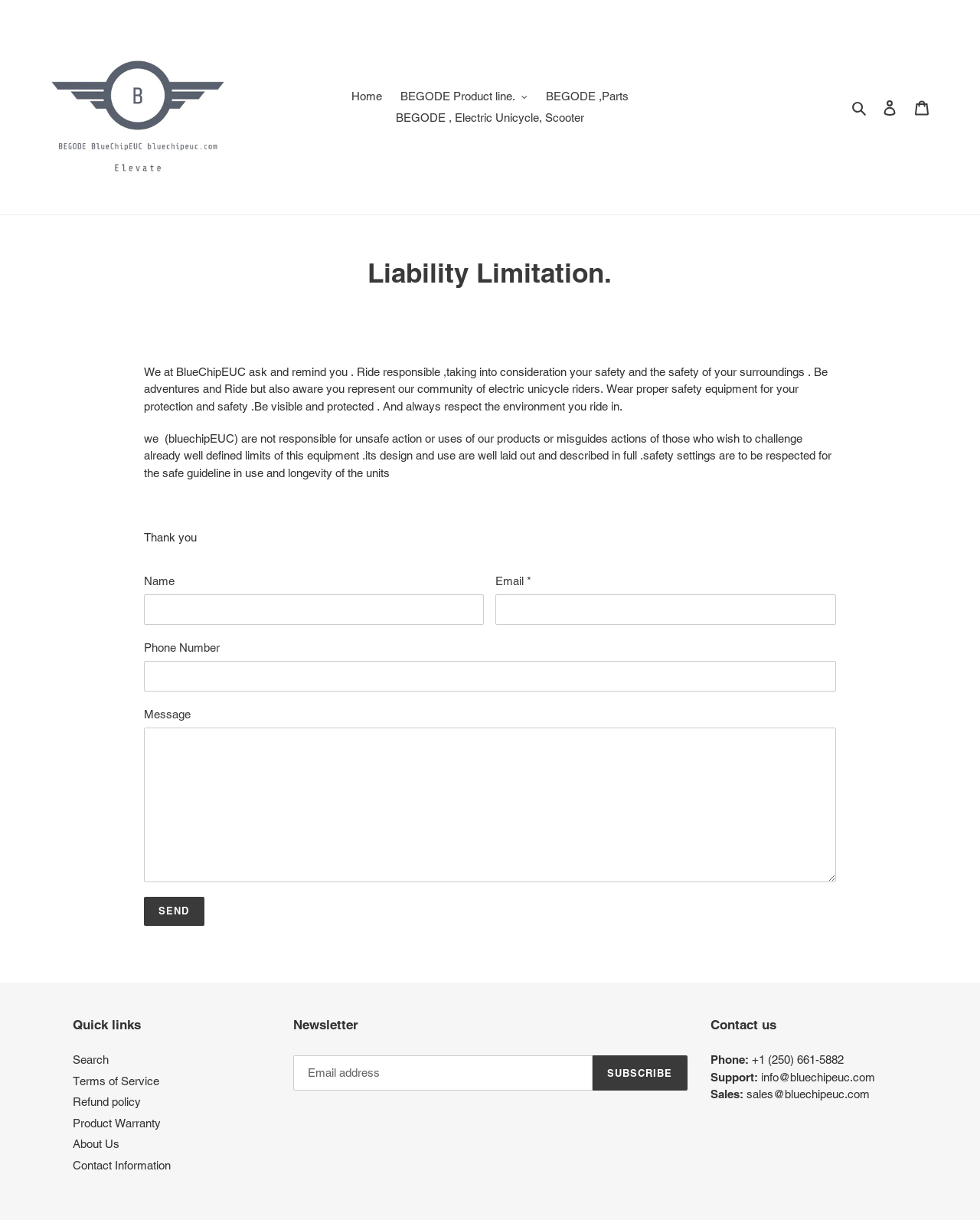Using a single word or phrase, answer the following question: 
How can users contact the company?

Phone, email, or contact form